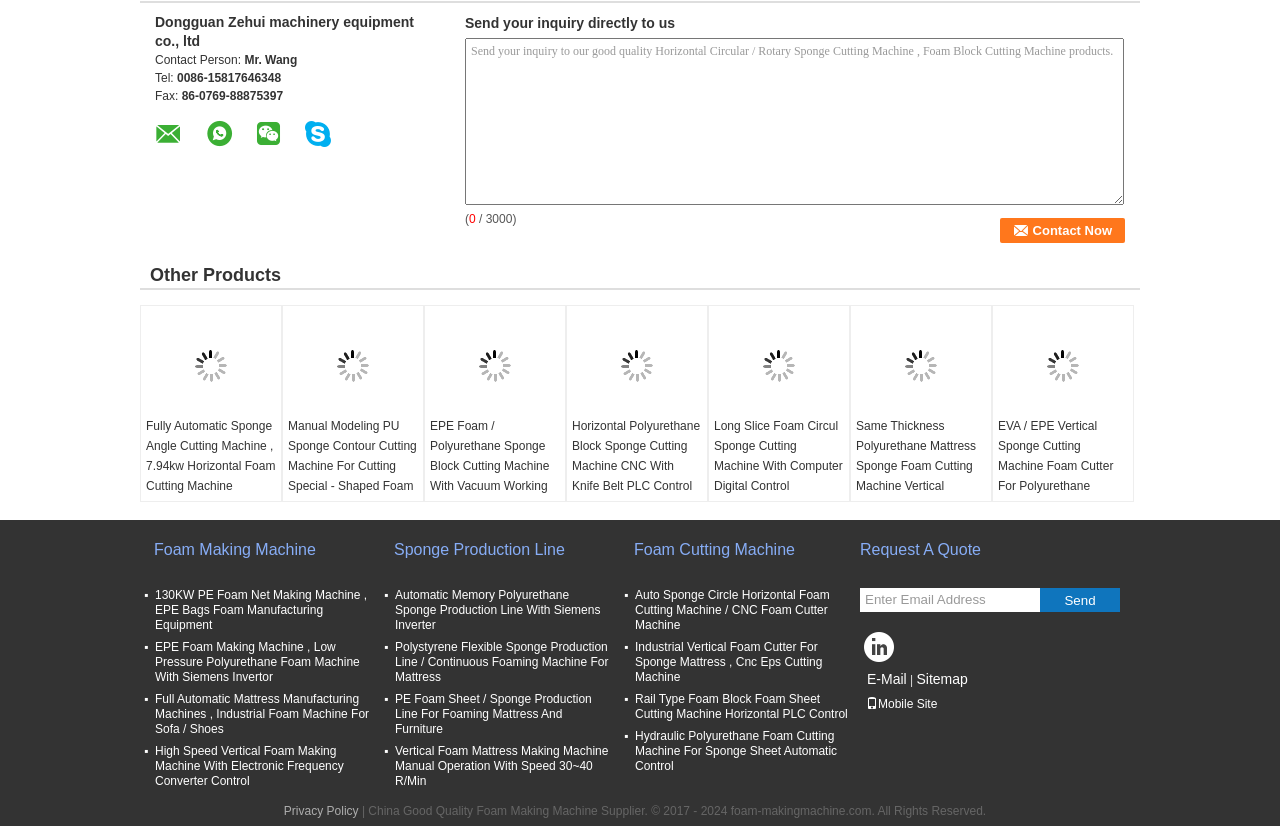Given the description "Foam Making Machine", provide the bounding box coordinates of the corresponding UI element.

[0.12, 0.654, 0.247, 0.702]